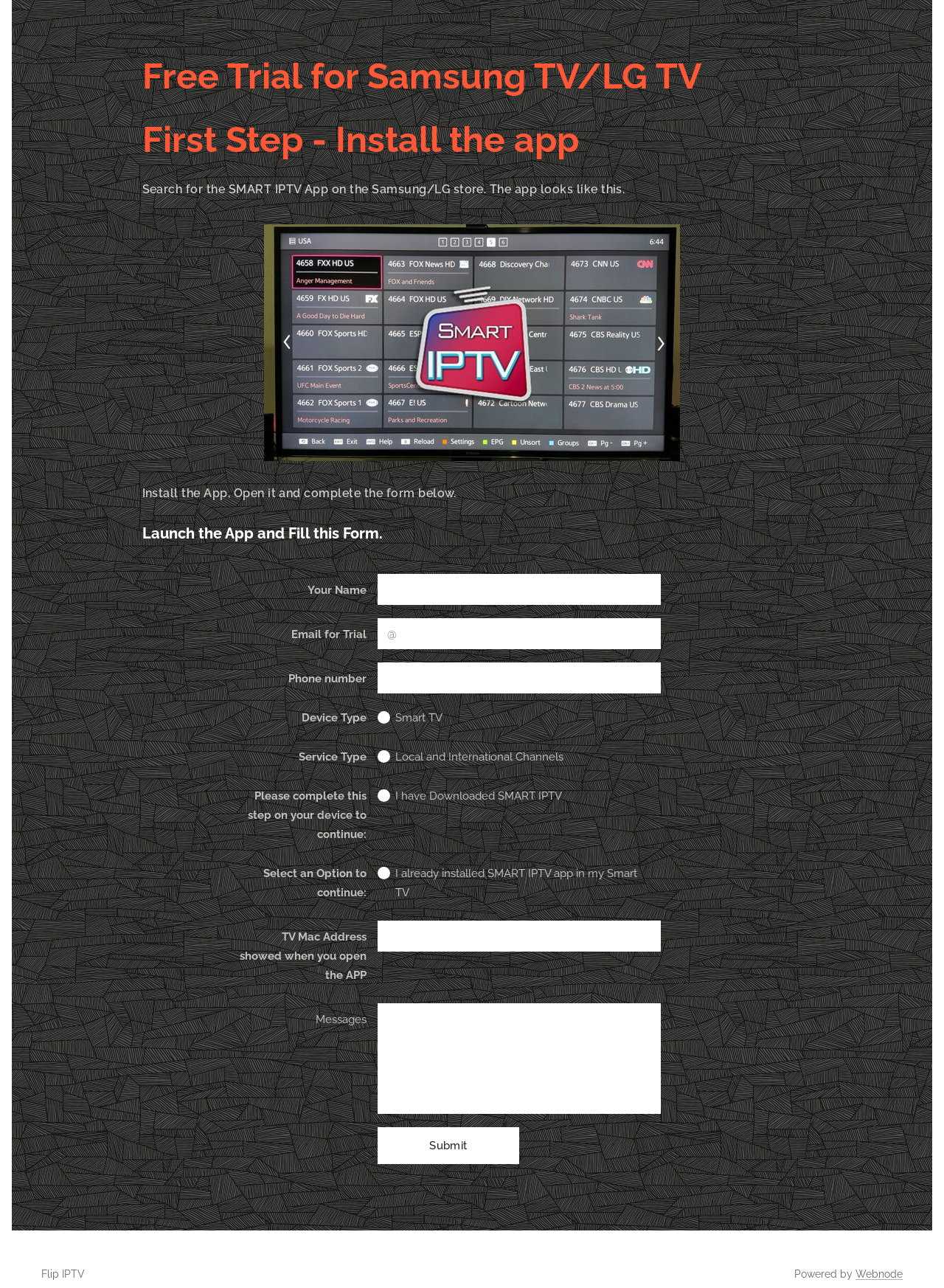Determine the bounding box coordinates of the UI element described by: "parent_node: Messages name="wnd_LongTextField_43713"".

[0.4, 0.779, 0.7, 0.865]